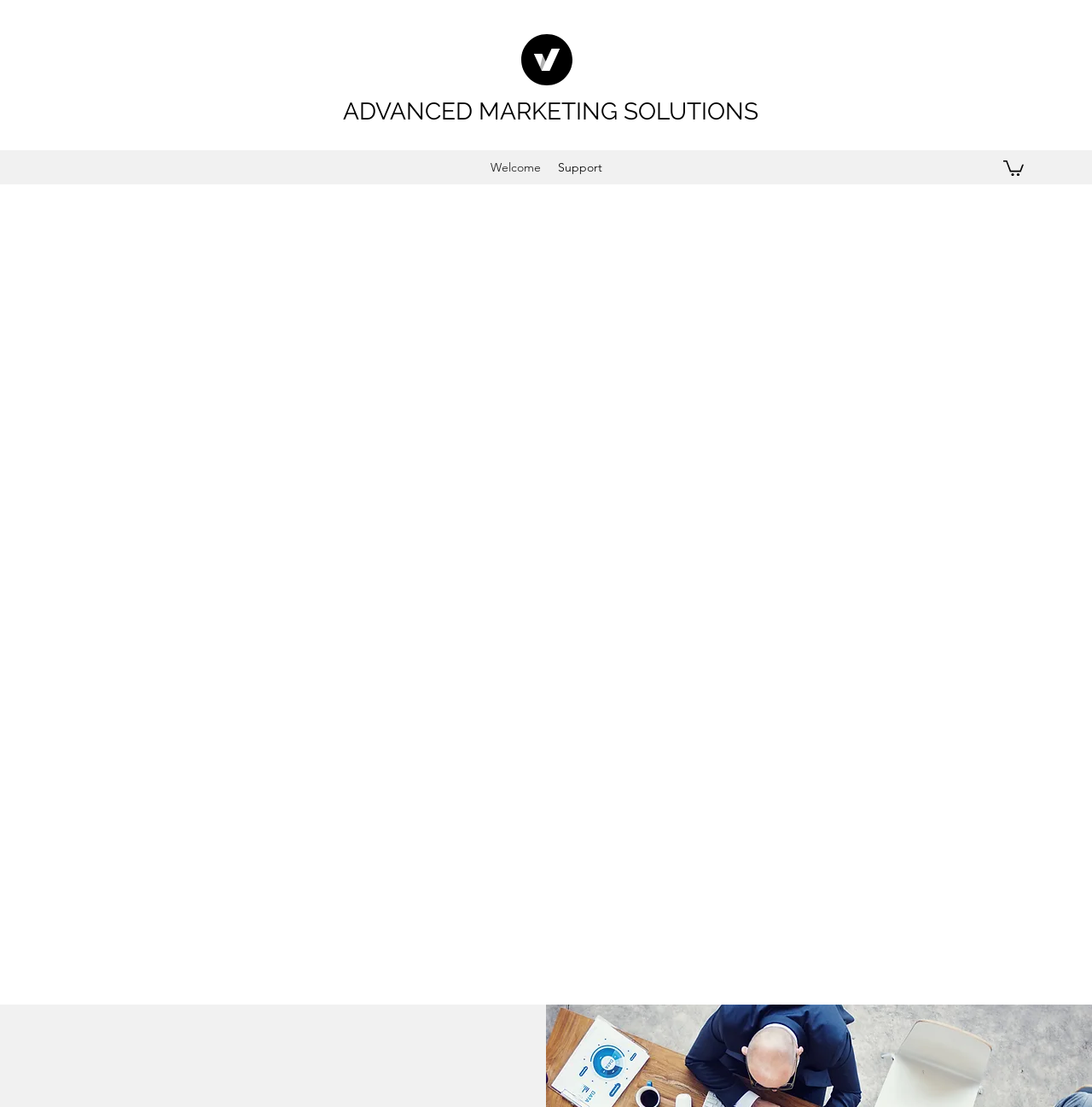Provide the bounding box coordinates, formatted as (top-left x, top-left y, bottom-right x, bottom-right y), with all values being floating point numbers between 0 and 1. Identify the bounding box of the UI element that matches the description: #comp-kcvw5gwn1 svg [data-color="1"] {fill: #000000;}

[0.477, 0.031, 0.524, 0.077]